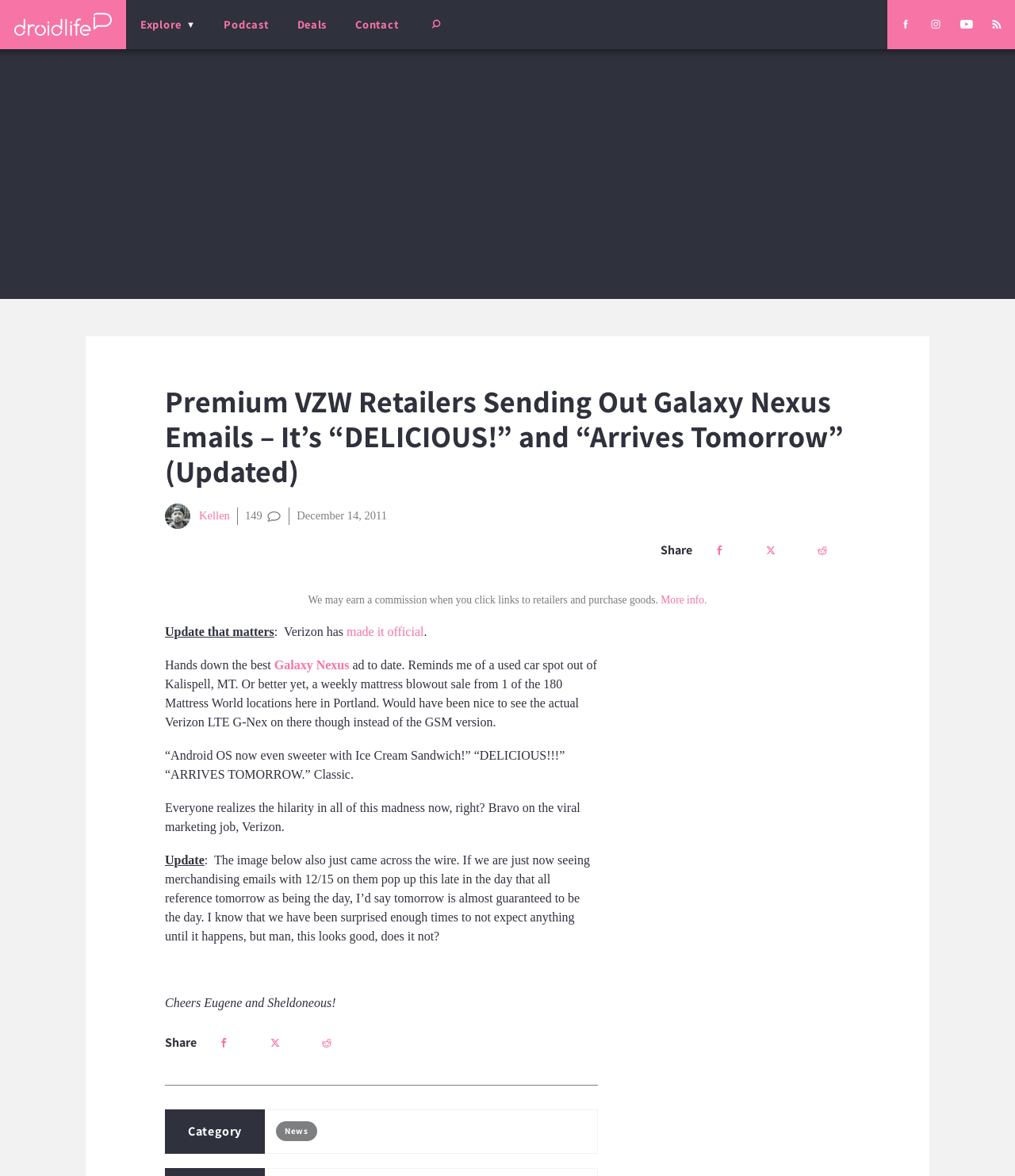What is the name of the website?
With the help of the image, please provide a detailed response to the question.

I determined the answer by looking at the top-left corner of the webpage, where I found a link with the text 'Droid Life' and an image with the same name. This suggests that 'Droid Life' is the name of the website.